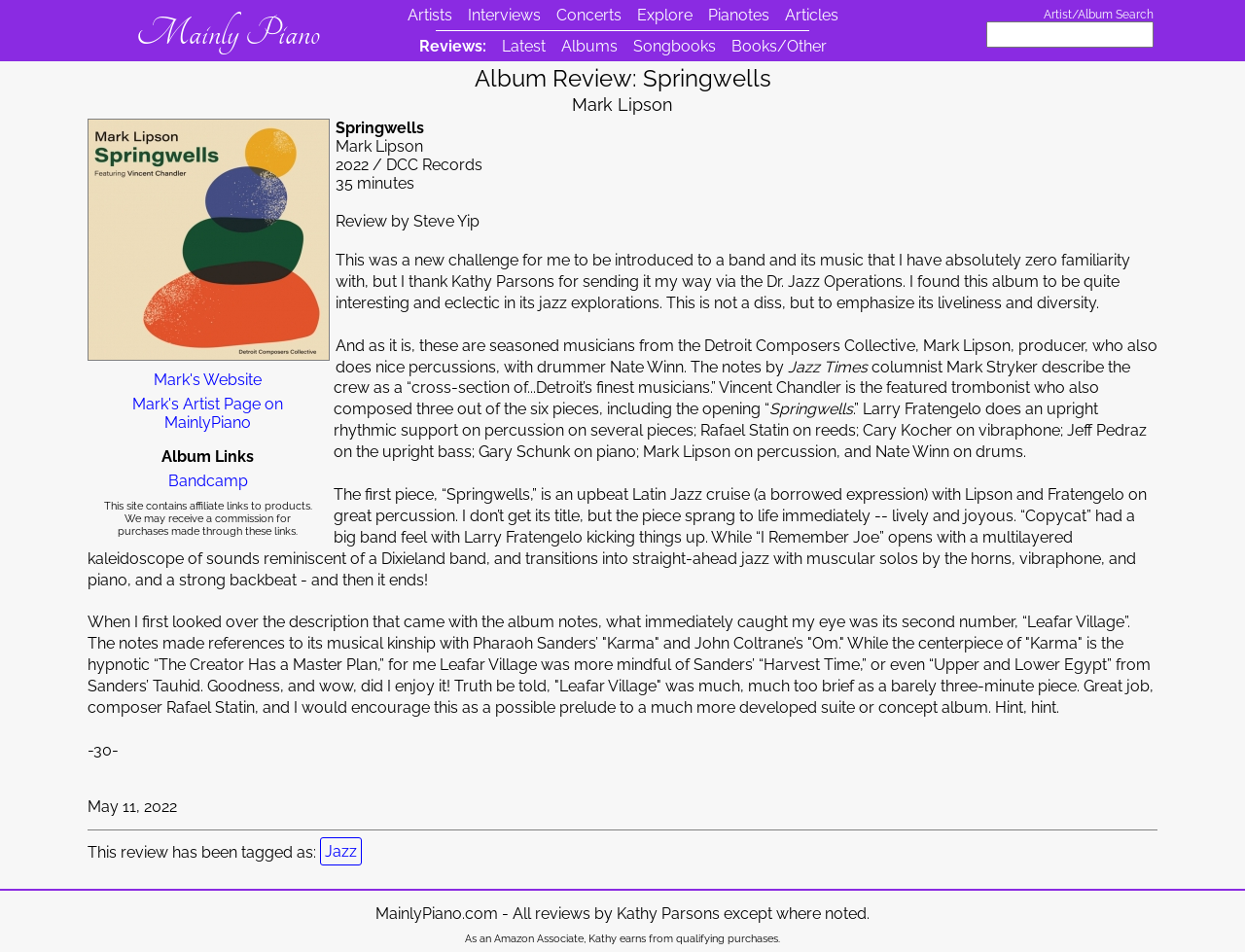What is the genre of music being reviewed?
Identify the answer in the screenshot and reply with a single word or phrase.

Jazz